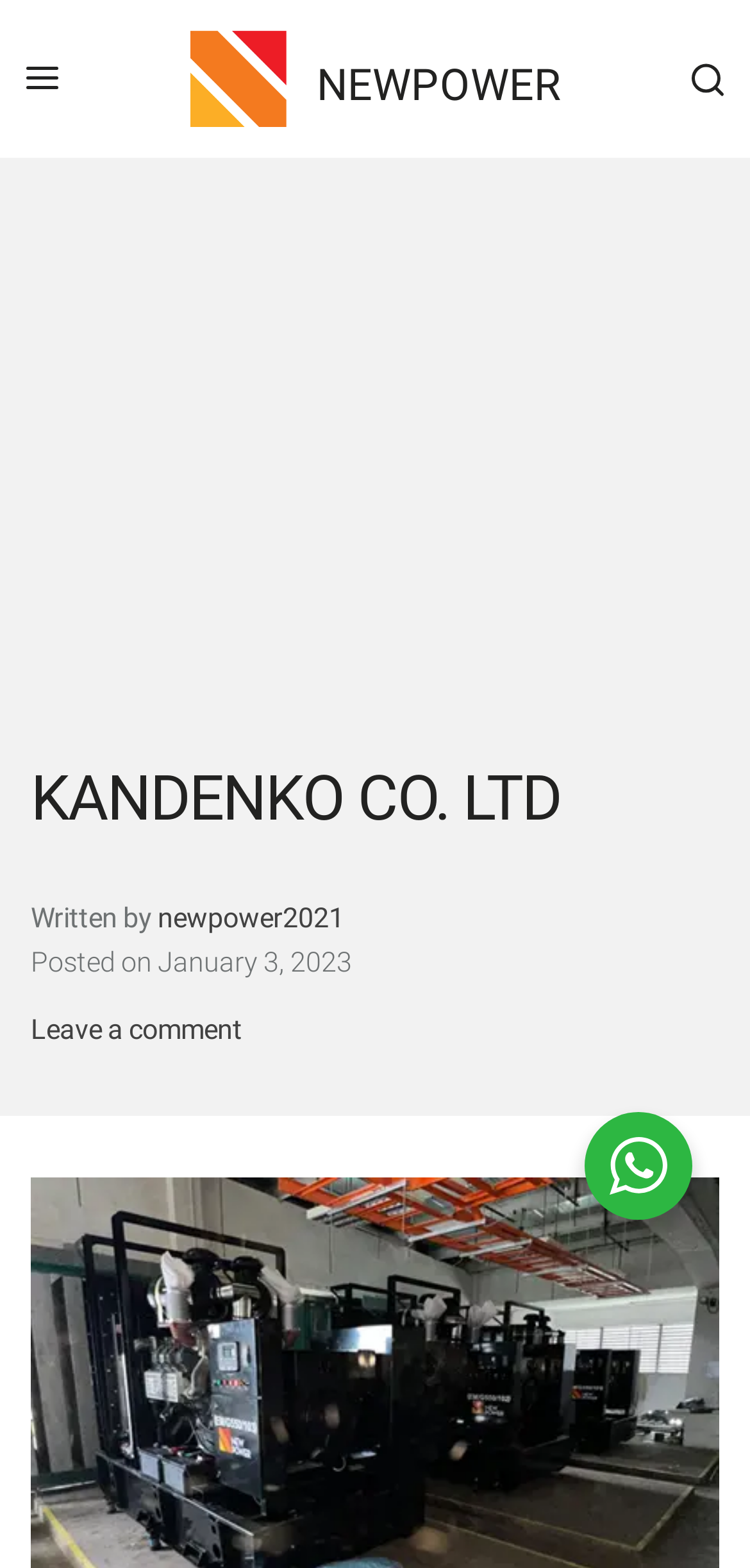Using the information in the image, could you please answer the following question in detail:
Is there a way to leave a comment on the article?

I found a link element with the text 'Leave a comment' which indicates that there is a way to leave a comment on the article.